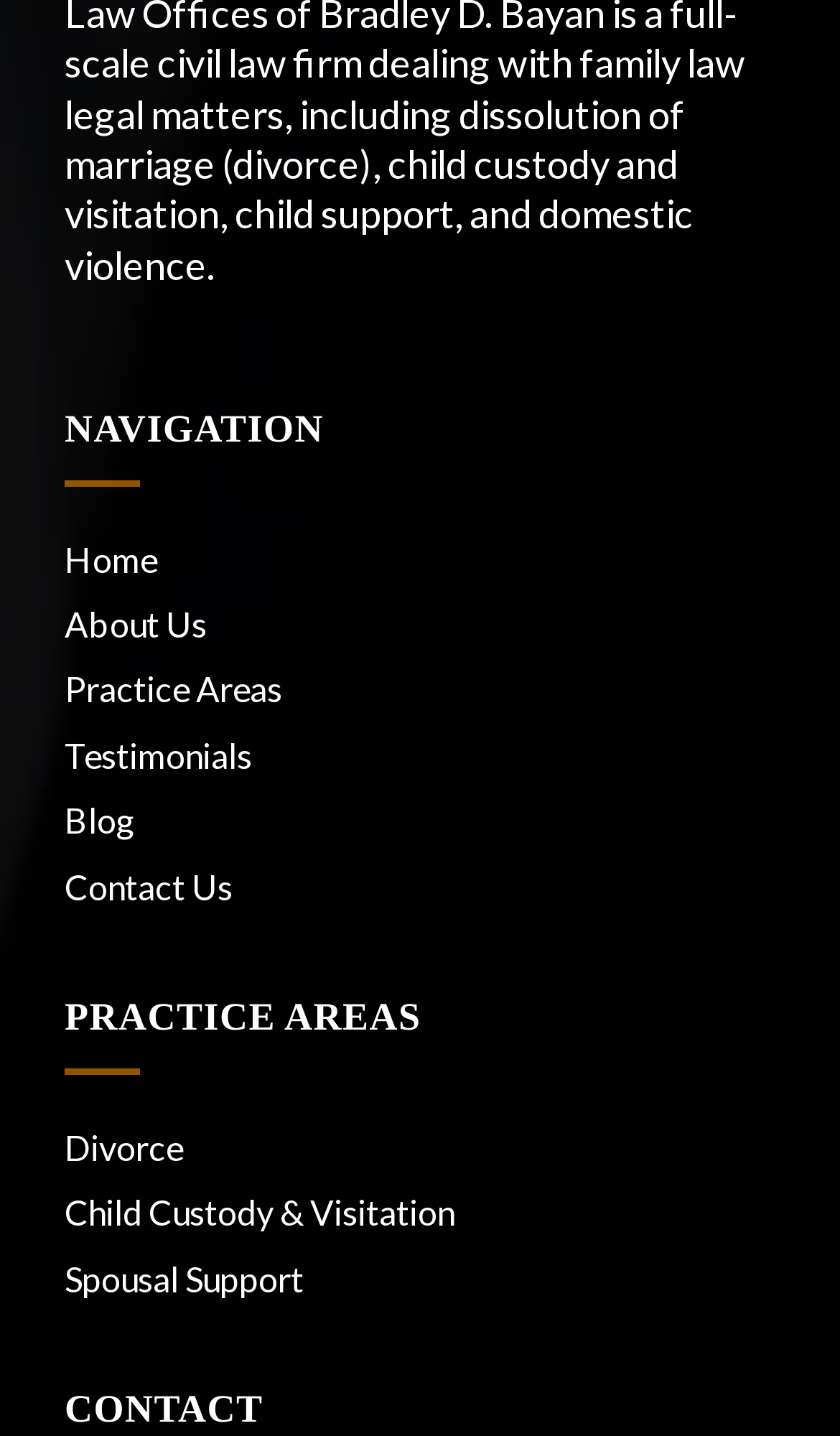What is the second heading on the webpage?
Answer with a single word or phrase by referring to the visual content.

PRACTICE AREAS